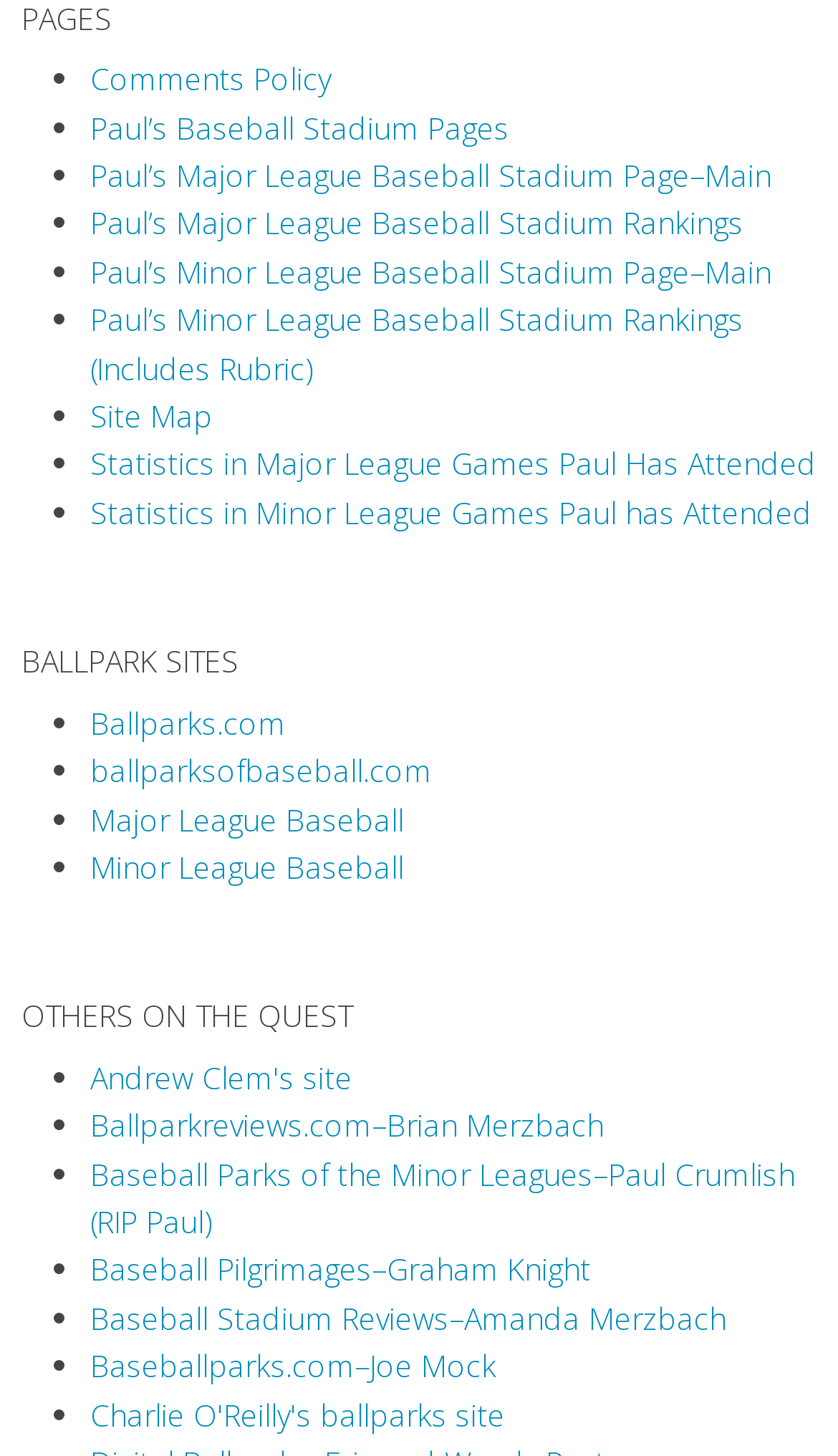What is the main topic of this webpage?
Based on the screenshot, provide a one-word or short-phrase response.

Baseball Stadiums